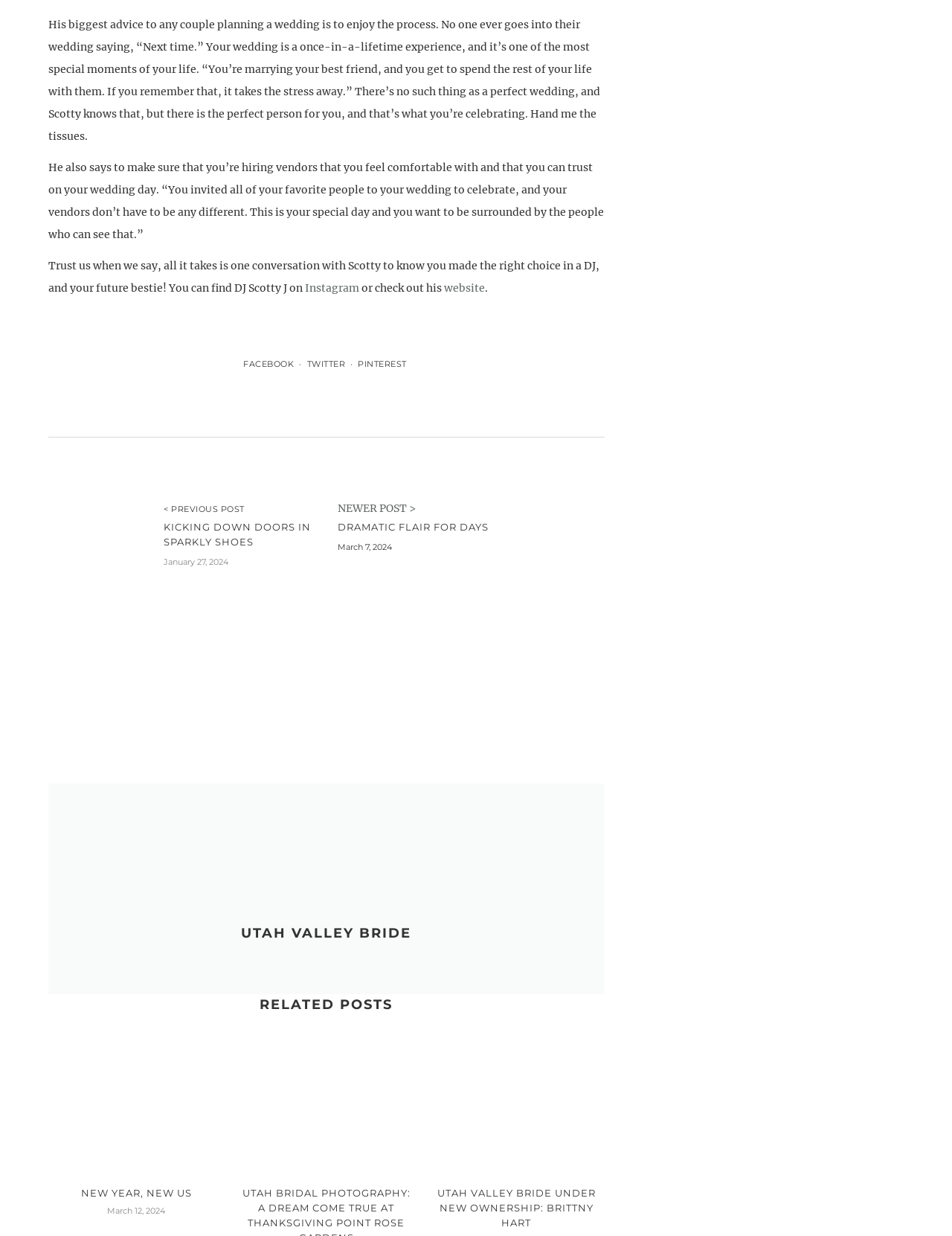From the image, can you give a detailed response to the question below:
What is the title of the second article?

The title of the second article is 'KICKING DOWN DOORS IN SPARKLY SHOES', as indicated by the heading element with the corresponding text.